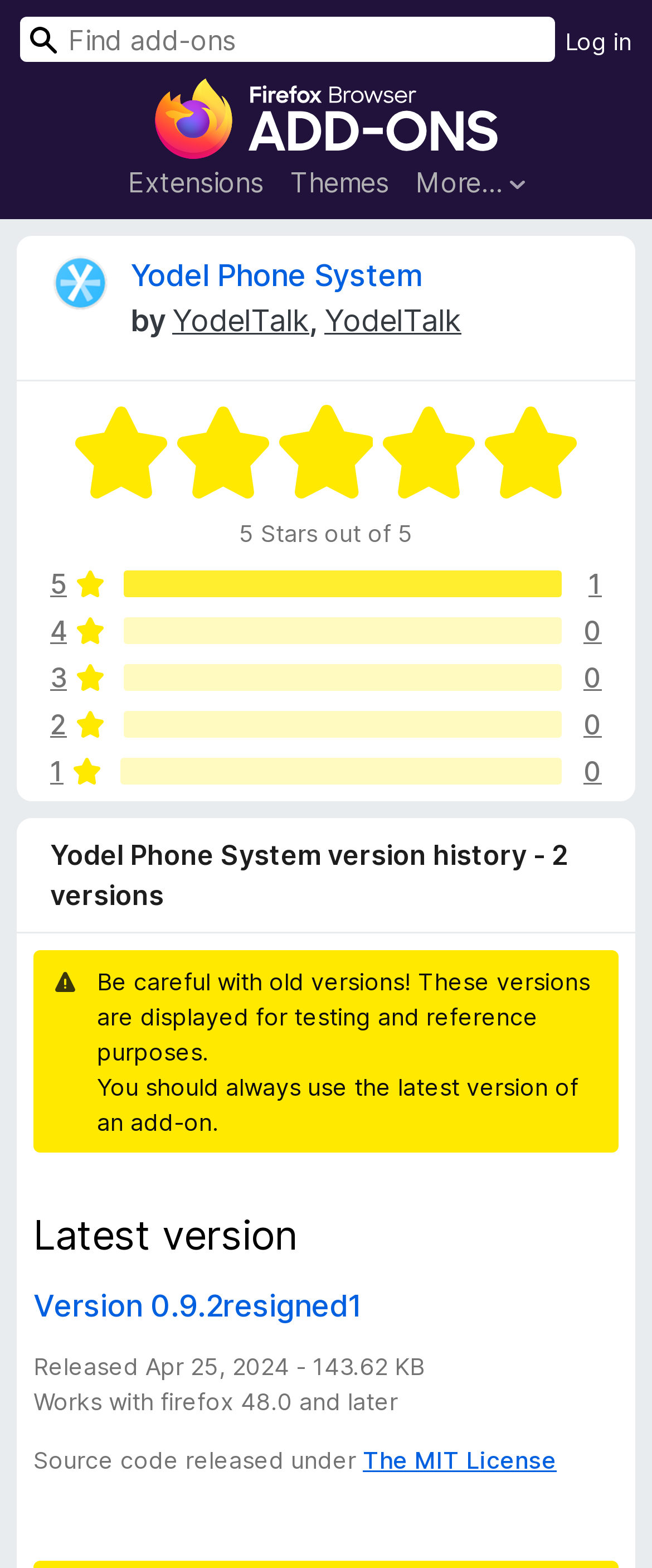Determine the bounding box coordinates of the element that should be clicked to execute the following command: "Search for add-ons".

[0.031, 0.011, 0.851, 0.086]